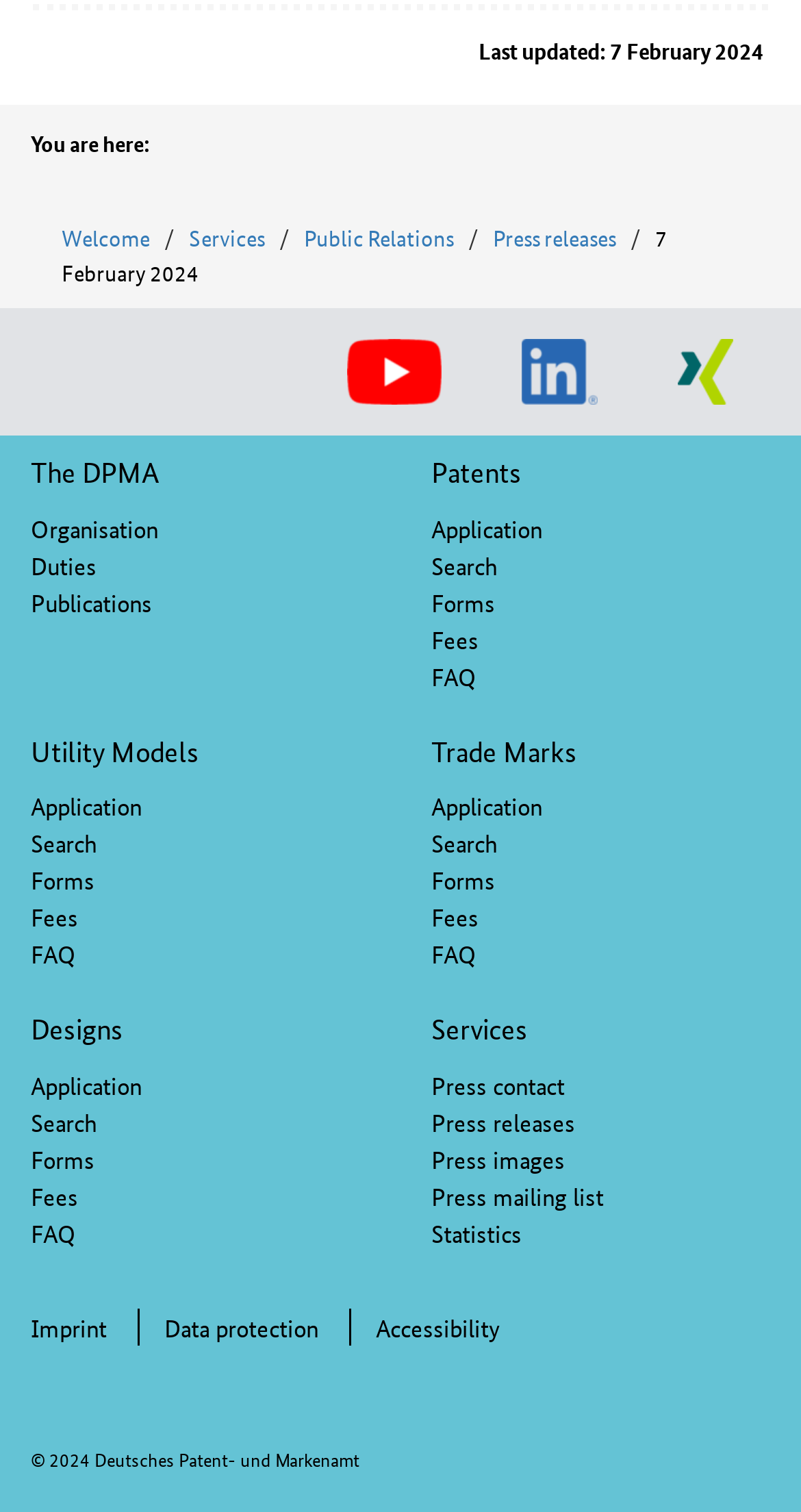Please answer the following question using a single word or phrase: 
What are the main categories in the footer navigation?

The DPMA, Patents, Utility Models, Trade Marks, Designs, Services